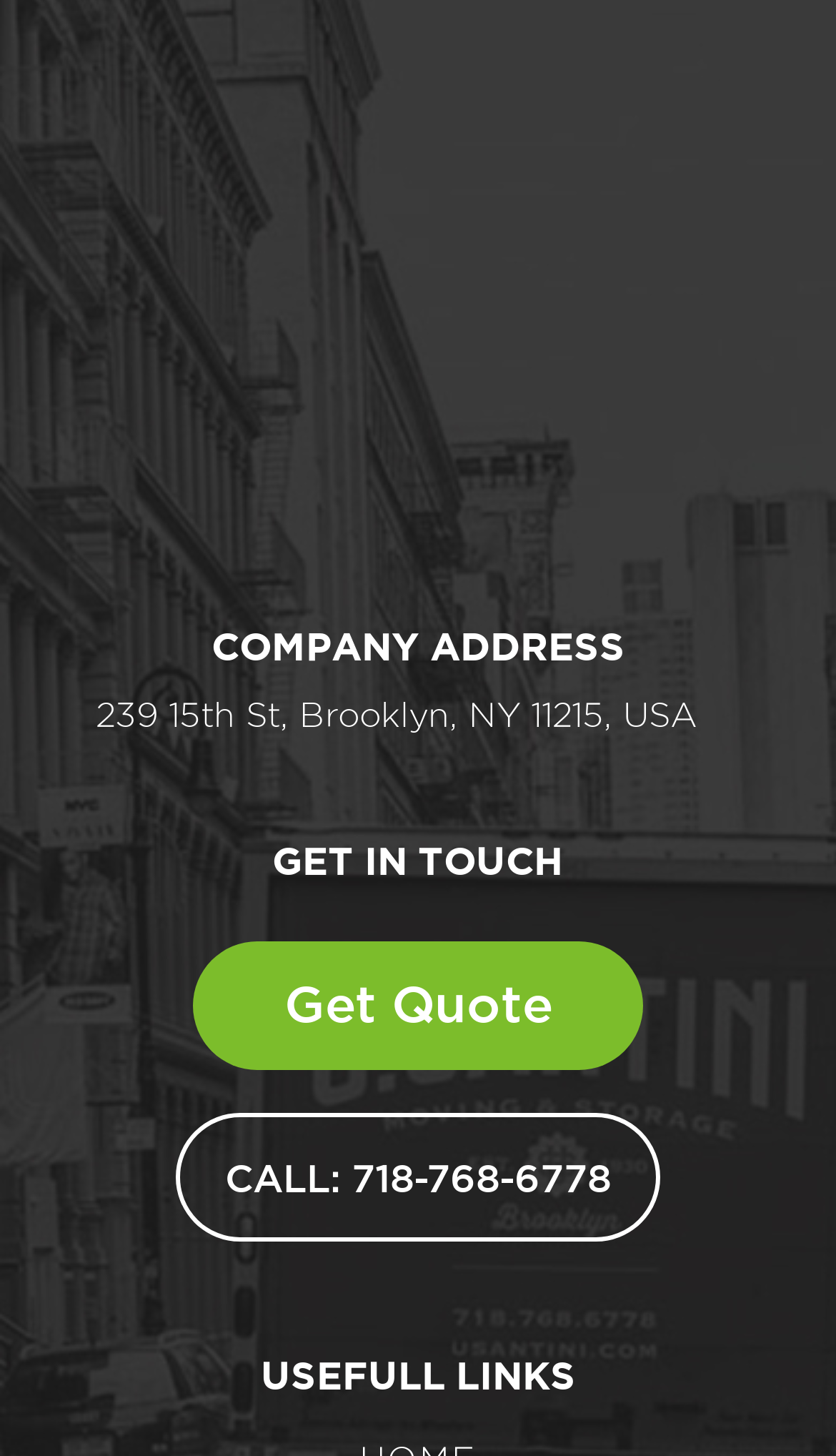What is the phone number to call?
Provide a short answer using one word or a brief phrase based on the image.

718-768-6778